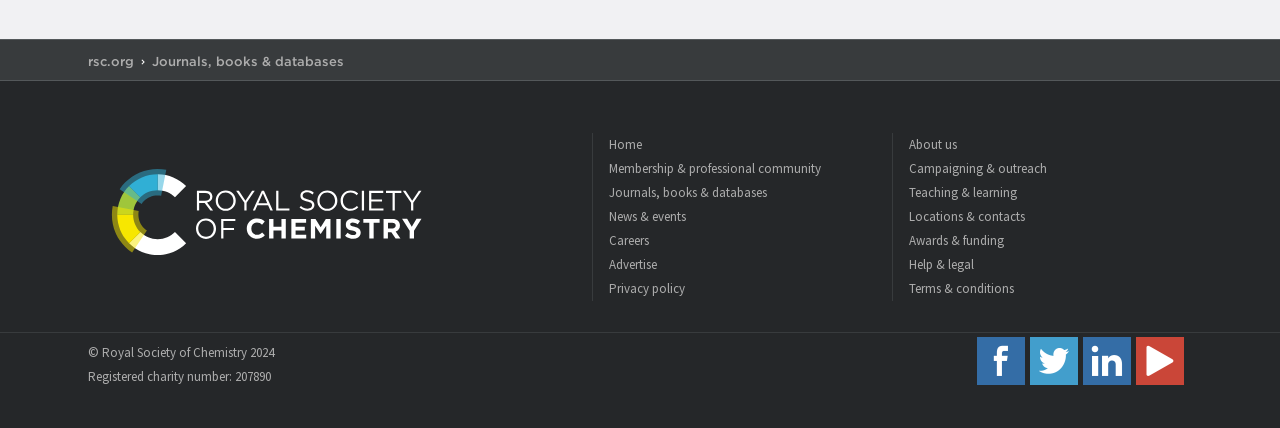Based on the element description Facebook, identify the bounding box of the UI element in the given webpage screenshot. The coordinates should be in the format (top-left x, top-left y, bottom-right x, bottom-right y) and must be between 0 and 1.

[0.763, 0.788, 0.801, 0.9]